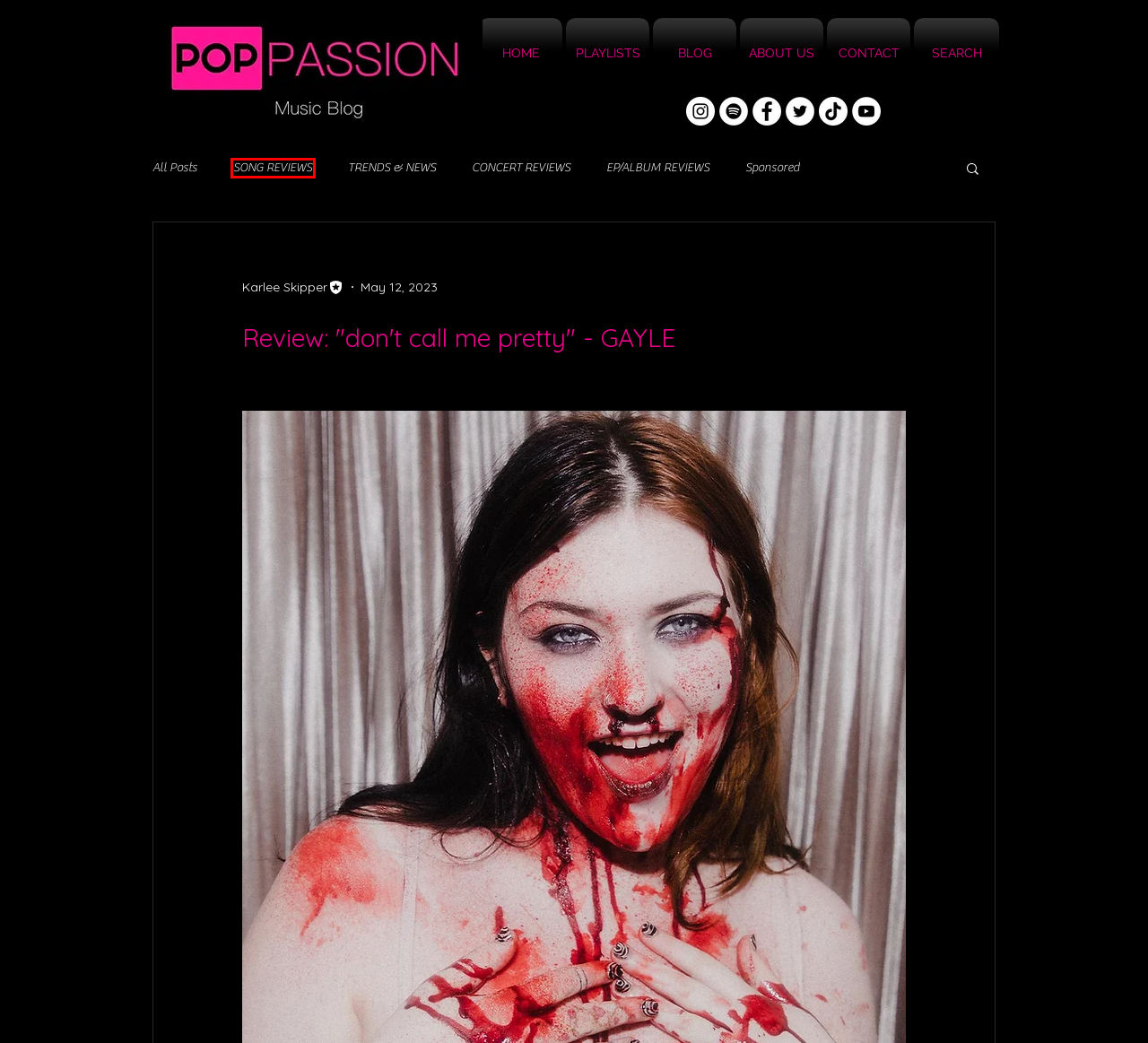Examine the screenshot of a webpage with a red bounding box around a UI element. Your task is to identify the webpage description that best corresponds to the new webpage after clicking the specified element. The given options are:
A. SEARCH | Pop Passion Blog
B. ABOUT US | Pop Passion Blog
C. Sponsored
D. SONG REVIEWS
E. TRENDS & NEWS
F. CONCERT REVIEWS
G. CONTACT | Pop Passion Blog
H. BLOG | Pop Passion Blog

D